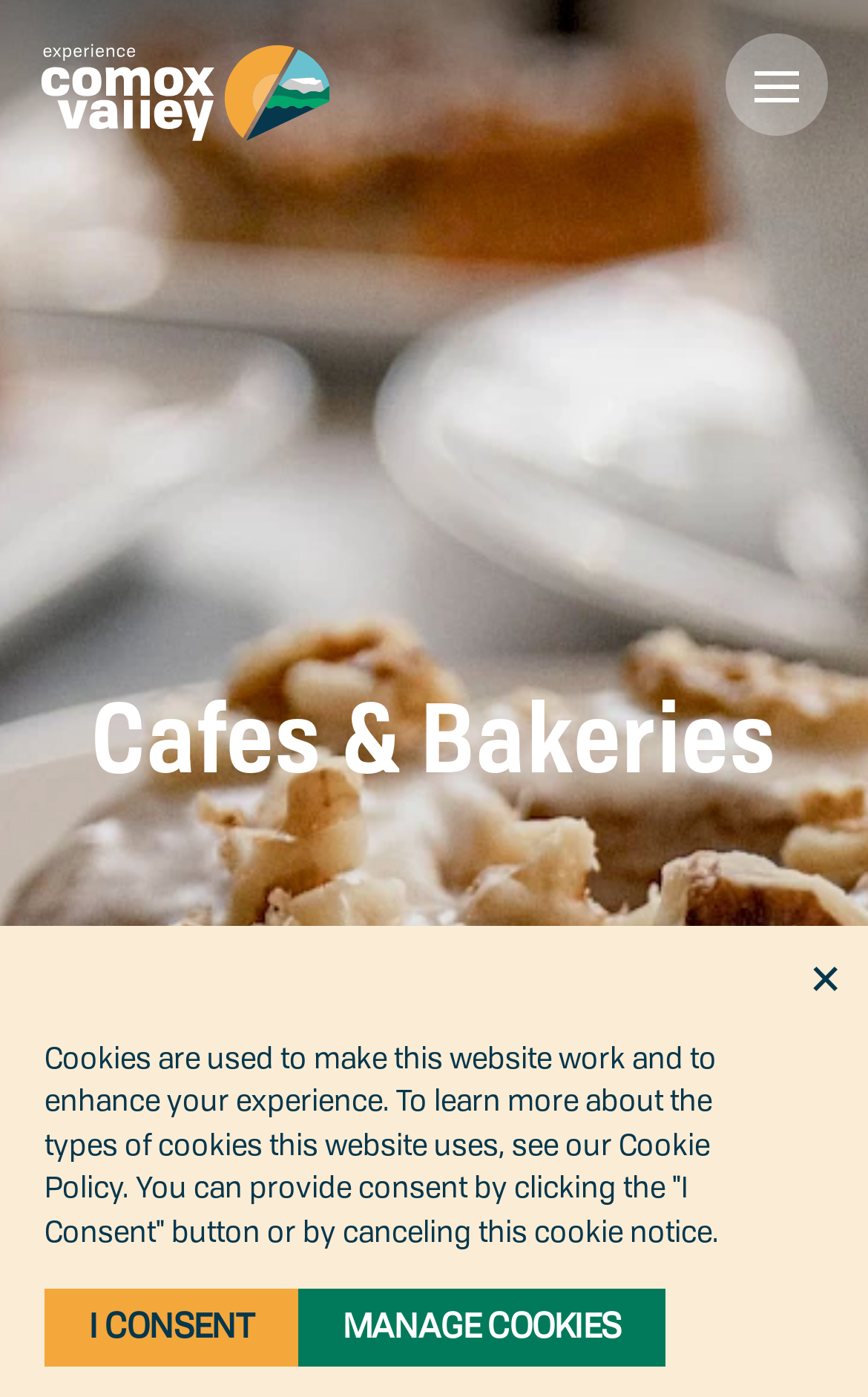What is the logo of the website?
Look at the image and respond with a one-word or short phrase answer.

Experience Comox Valley